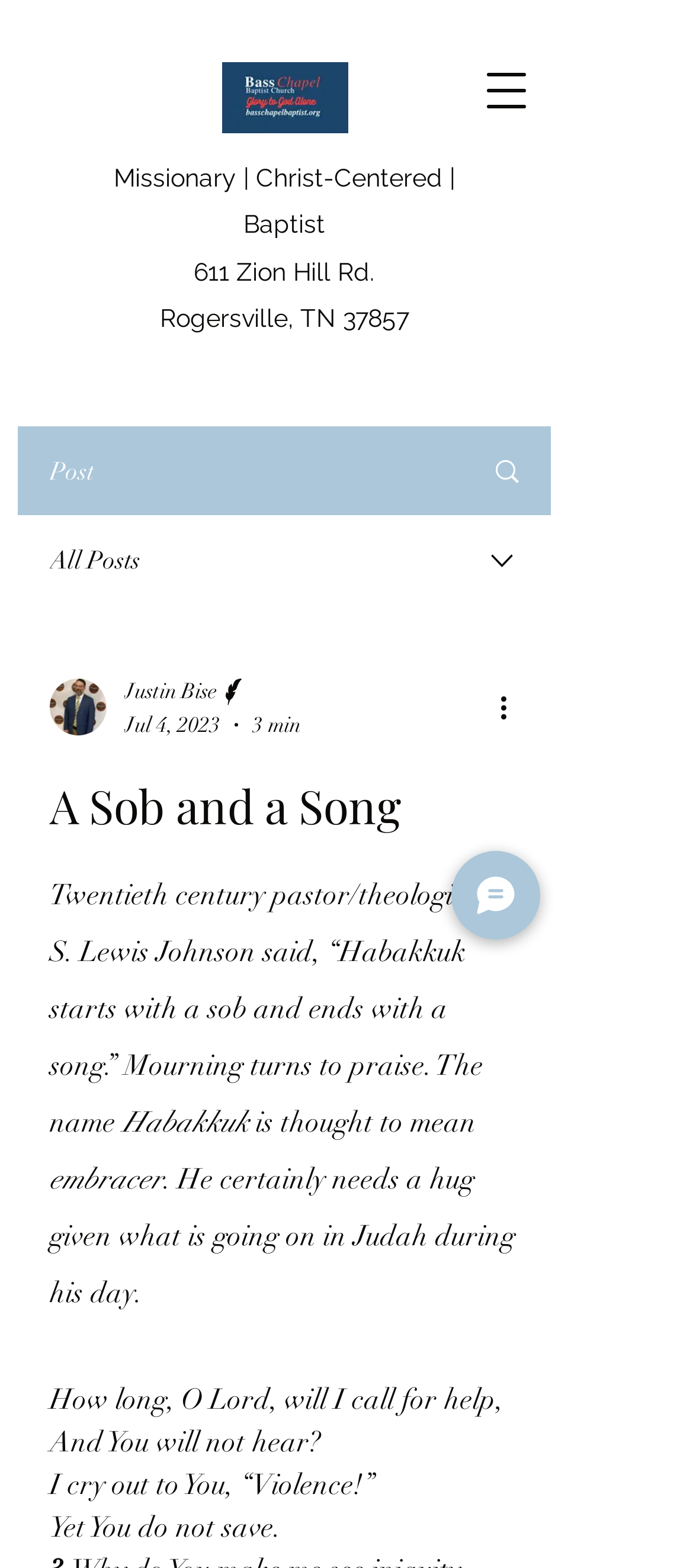What is the name of the pastor/theologian mentioned in the article?
Using the information from the image, provide a comprehensive answer to the question.

I found the name by looking at the static text element with ID 525, which contains a quote from S. Lewis Johnson. The quote is attributed to him, so I was able to extract his name from the text.